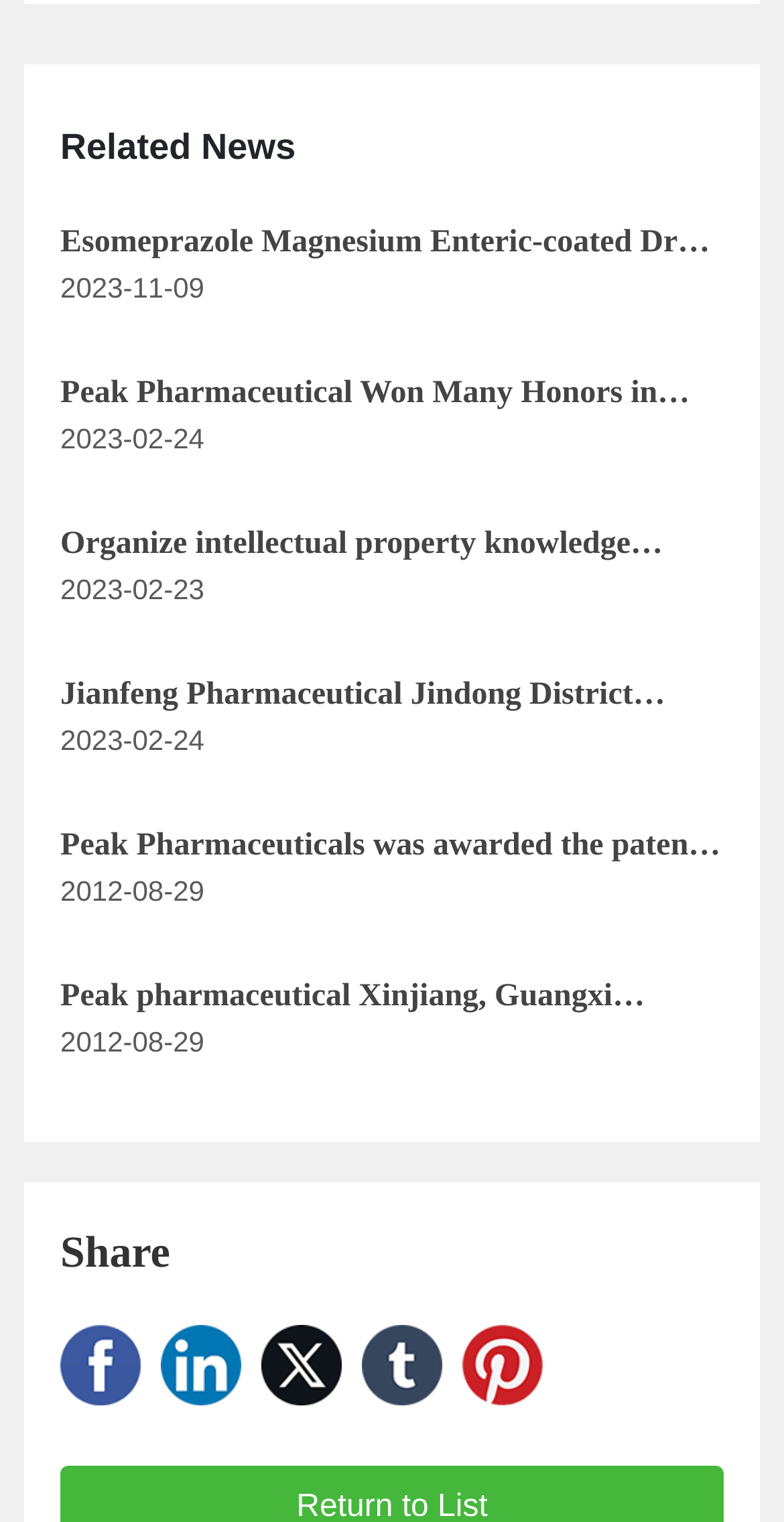Answer the question below in one word or phrase:
How many links are there with the text 'JIANFENG'?

5